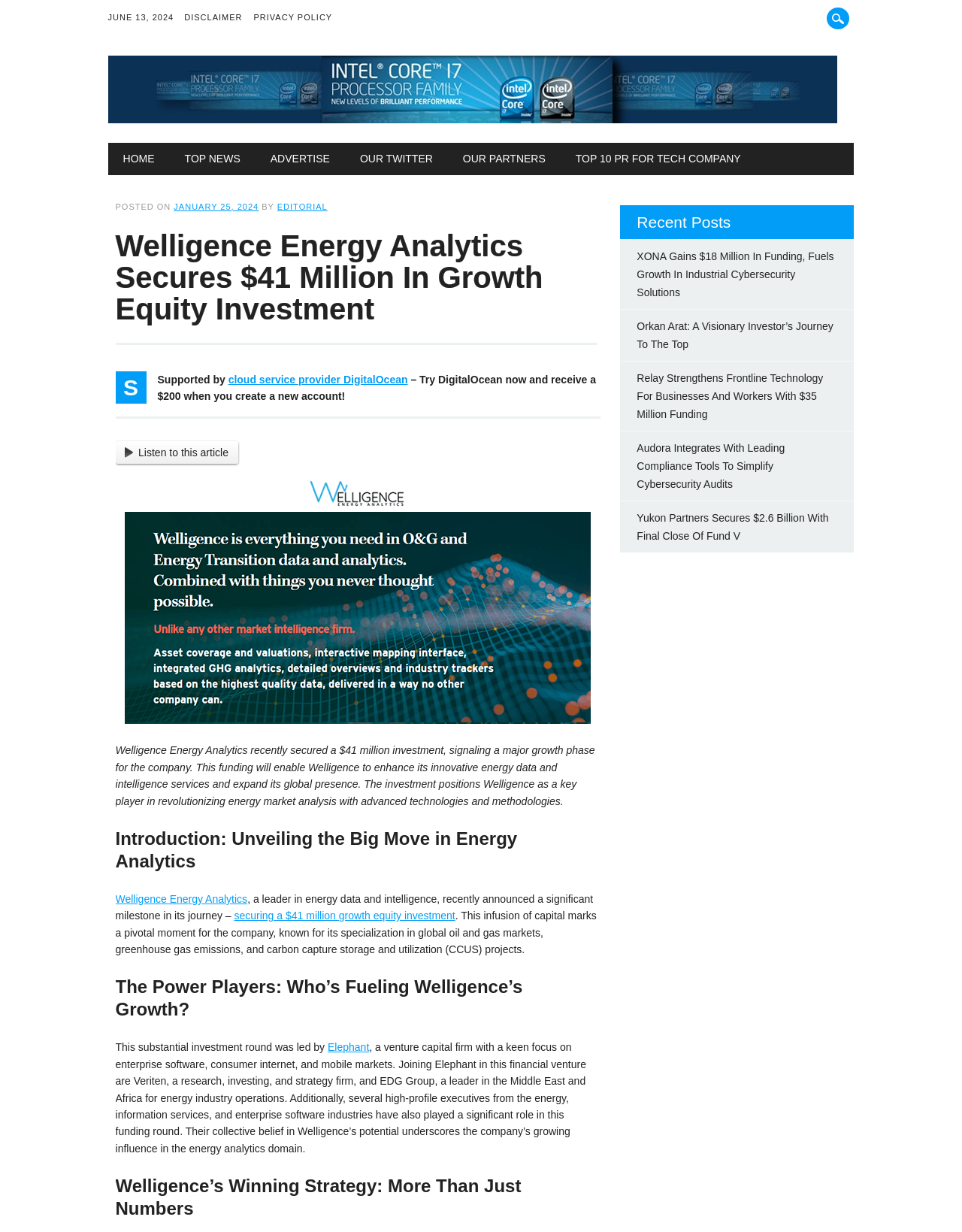Write an exhaustive caption that covers the webpage's main aspects.

The webpage is about Welligence Energy Analytics, a company that has secured a $41 million investment in growth equity. At the top of the page, there is a date "JUNE 13, 2024" and some links to "DISCLAIMER", "PRIVACY POLICY", and "CA-Leader" with an image. Below these elements, there is a main menu with links to "HOME", "TOP NEWS", "ADVERTISE", "OUR TWITTER", "OUR PARTNERS", and "TOP 10 PR FOR TECH COMPANY".

The main content of the page is an article about Welligence Energy Analytics' recent investment. The article is divided into sections with headings such as "Welligence Energy Analytics Secures $41 Million In Growth Equity Investment", "Introduction: Unveiling the Big Move in Energy Analytics", "The Power Players: Who’s Fueling Welligence’s Growth?", and "Welligence’s Winning Strategy: More Than Just Numbers". The article discusses the company's growth phase, its innovative energy data and intelligence services, and its expansion plans.

On the right side of the page, there is a section with recent posts, including links to articles about other companies such as XONA, Orkan Arat, Relay, Audora, and Yukon Partners. There are also some images on the page, including a logo of Welligence Energy Analytics and an image related to the article.